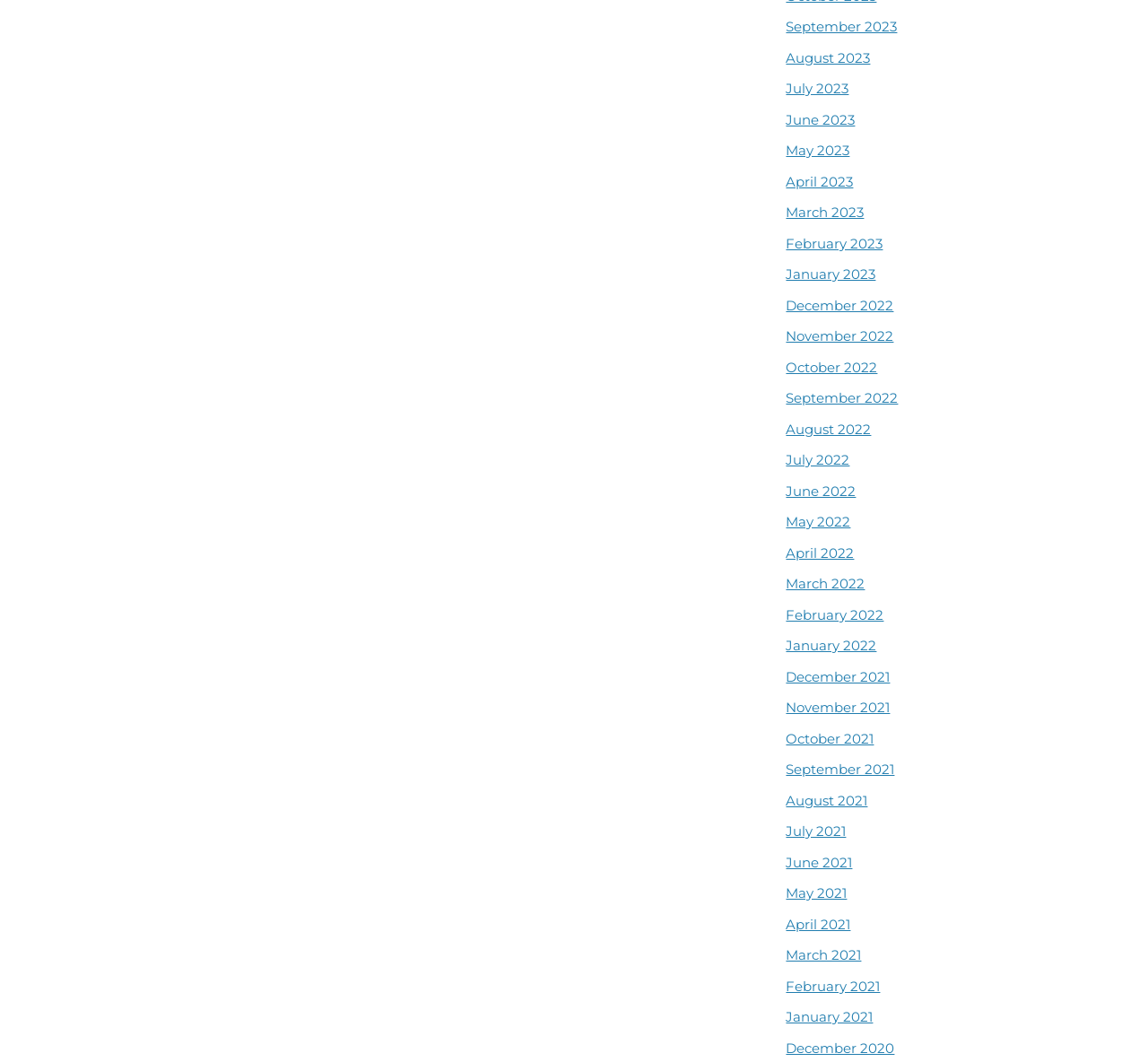How many months are listed in total?
Provide a detailed and extensive answer to the question.

I counted the number of links in the list, and there are 24 links, each representing a month from January 2020 to September 2023.